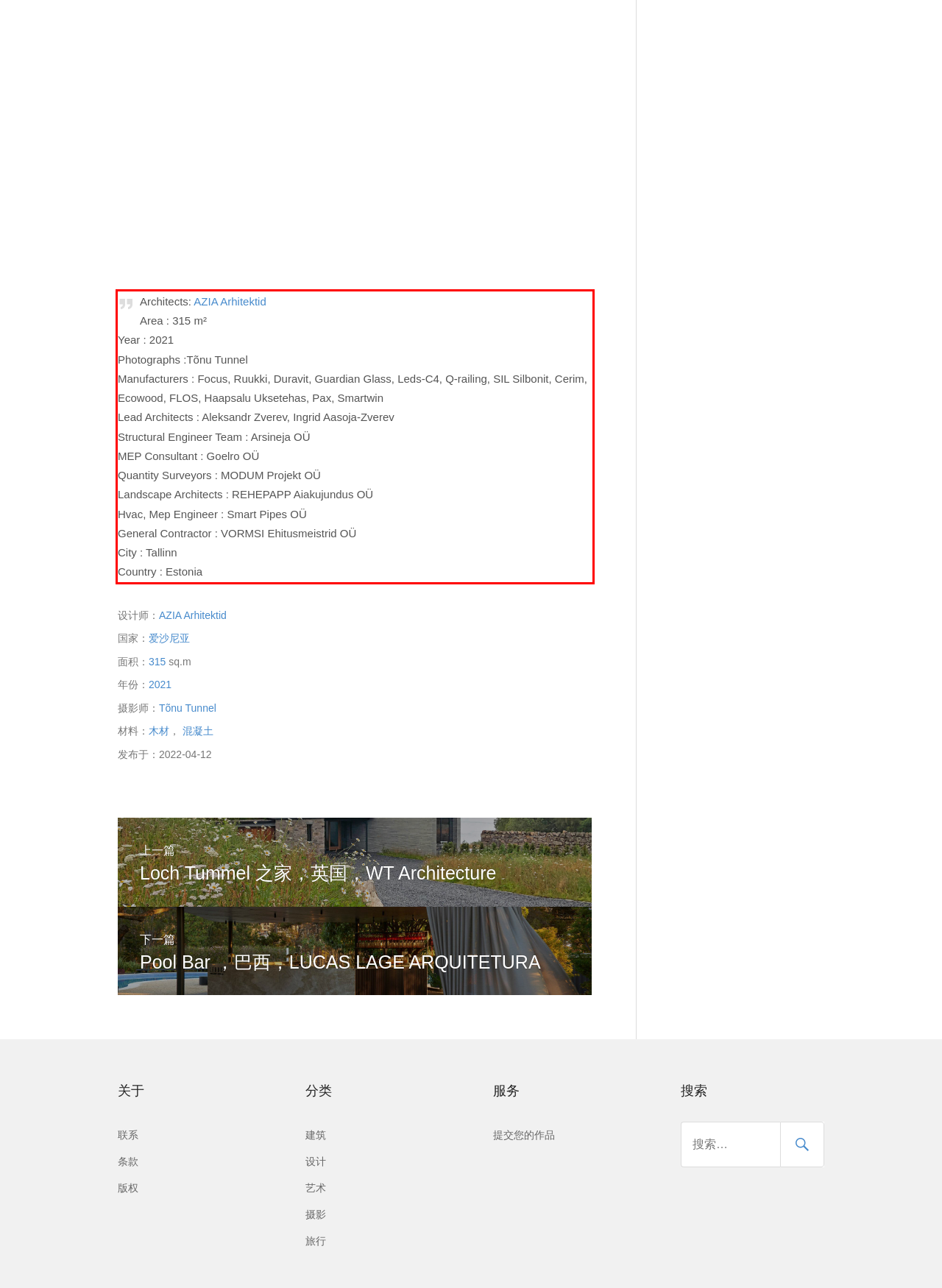You have a screenshot with a red rectangle around a UI element. Recognize and extract the text within this red bounding box using OCR.

Architects: AZIA Arhitektid Area : 315 m² Year : 2021 Photographs :Tõnu Tunnel Manufacturers : Focus, Ruukki, Duravit, Guardian Glass, Leds-C4, Q-railing, SIL Silbonit, Cerim, Ecowood, FLOS, Haapsalu Uksetehas, Pax, Smartwin Lead Architects : Aleksandr Zverev, Ingrid Aasoja-Zverev Structural Engineer Team : Arsineja OÜ MEP Consultant : Goelro OÜ Quantity Surveyors : MODUM Projekt OÜ Landscape Architects : REHEPAPP Aiakujundus OÜ Hvac, Mep Engineer : Smart Pipes OÜ General Contractor : VORMSI Ehitusmeistrid OÜ City : Tallinn Country : Estonia